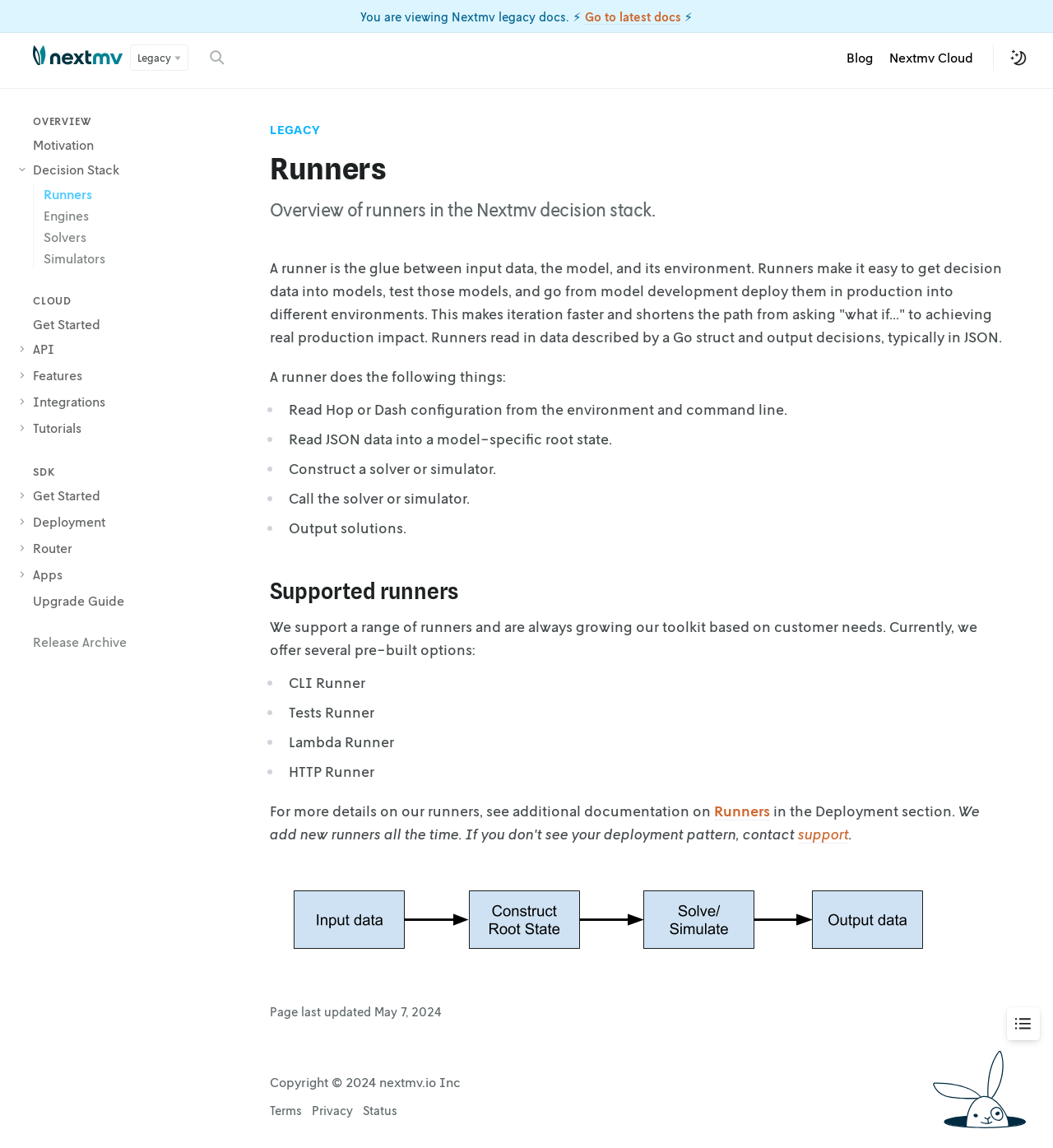Please locate the bounding box coordinates for the element that should be clicked to achieve the following instruction: "Click on Runners". Ensure the coordinates are given as four float numbers between 0 and 1, i.e., [left, top, right, bottom].

[0.041, 0.162, 0.088, 0.176]